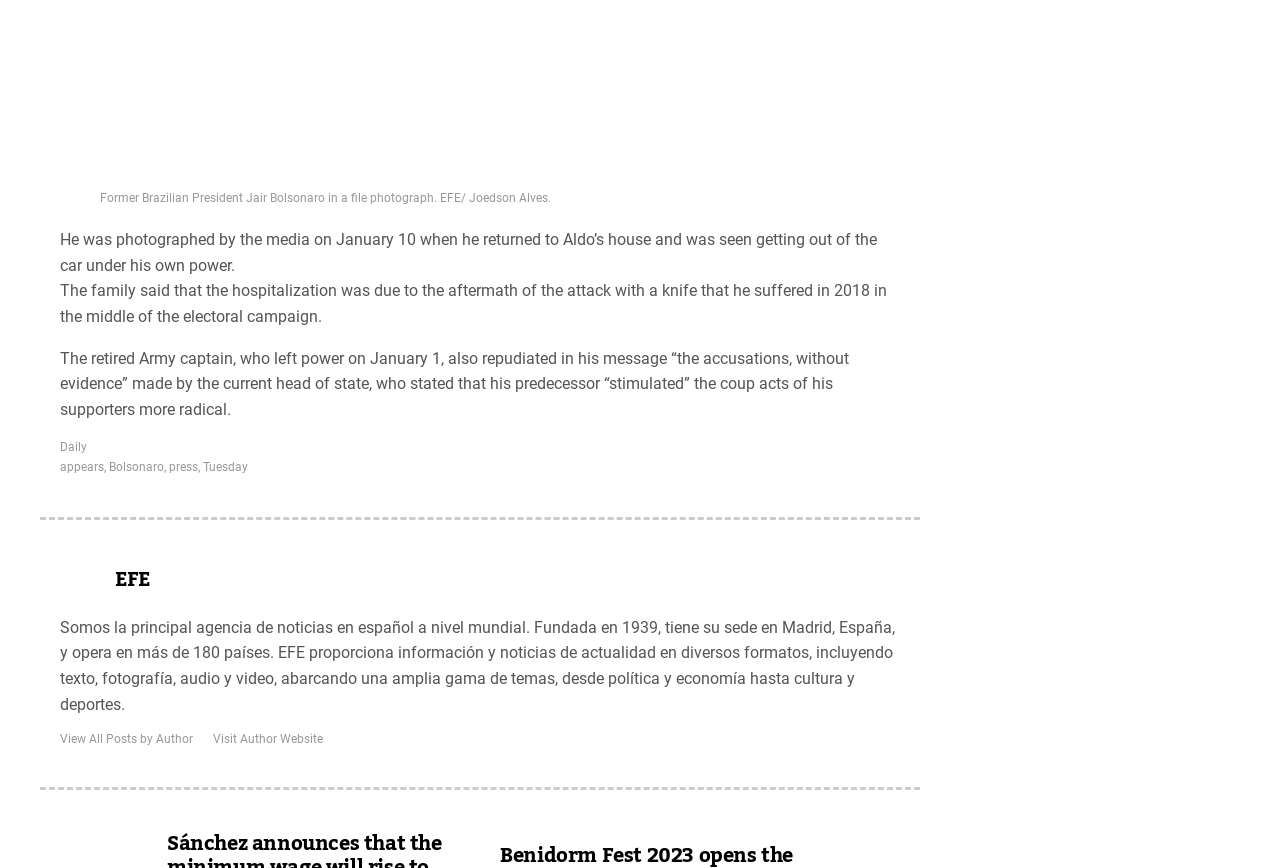Please pinpoint the bounding box coordinates for the region I should click to adhere to this instruction: "Check the daily news".

[0.047, 0.507, 0.068, 0.523]